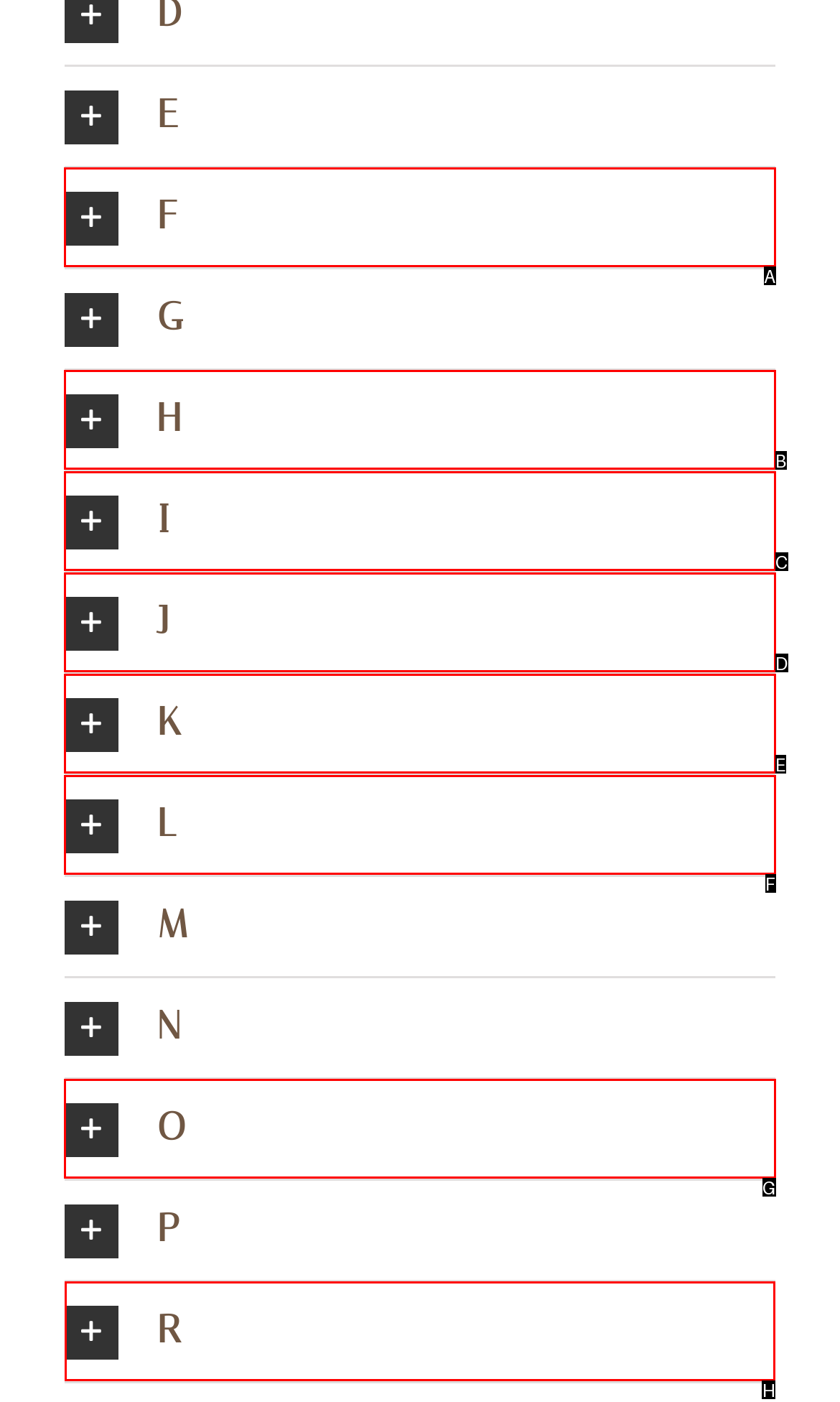Given the instruction: Press the 'R' button, which HTML element should you click on?
Answer with the letter that corresponds to the correct option from the choices available.

H